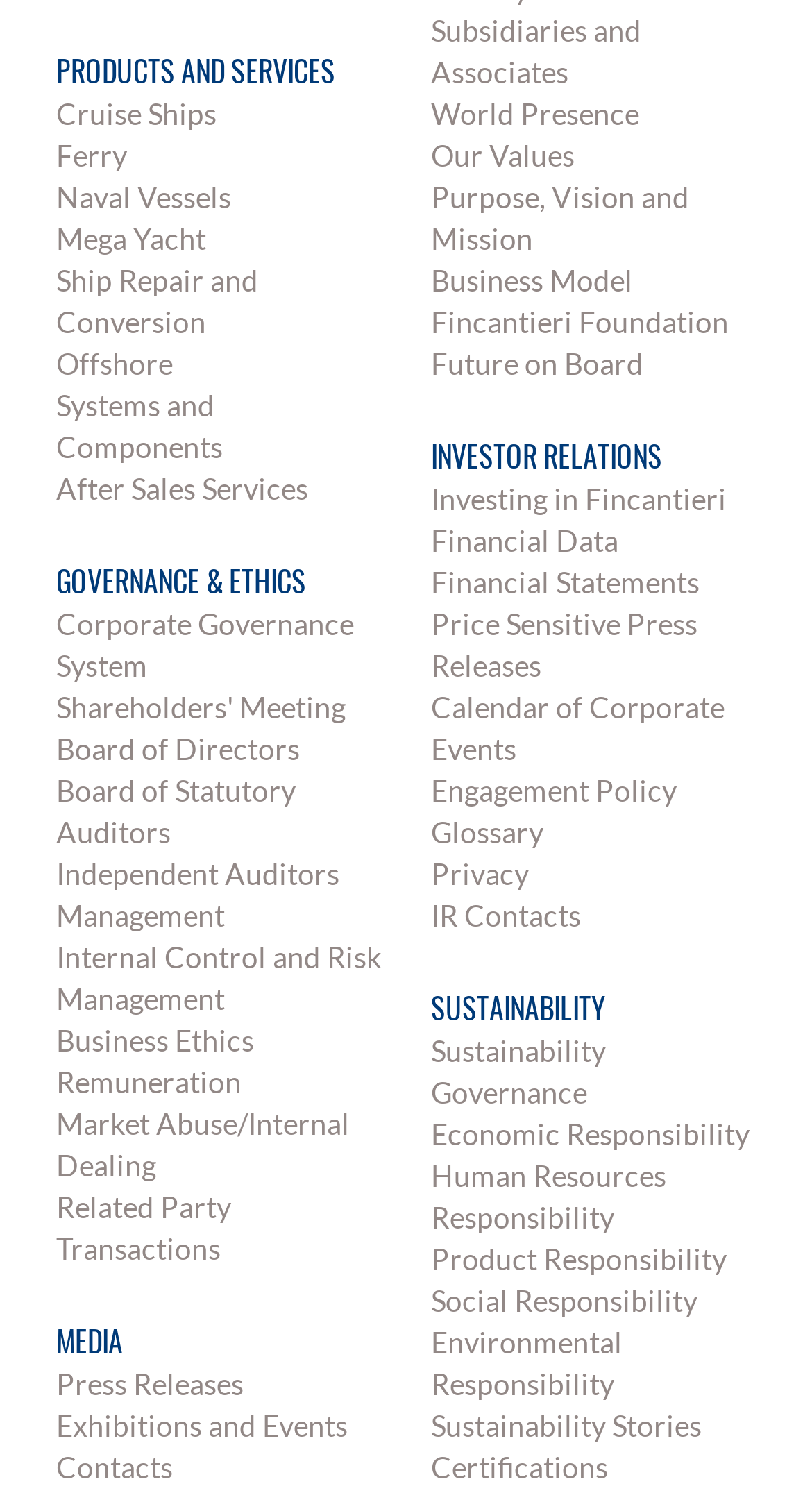Locate the bounding box coordinates of the element you need to click to accomplish the task described by this instruction: "Read press releases".

[0.069, 0.916, 0.3, 0.939]